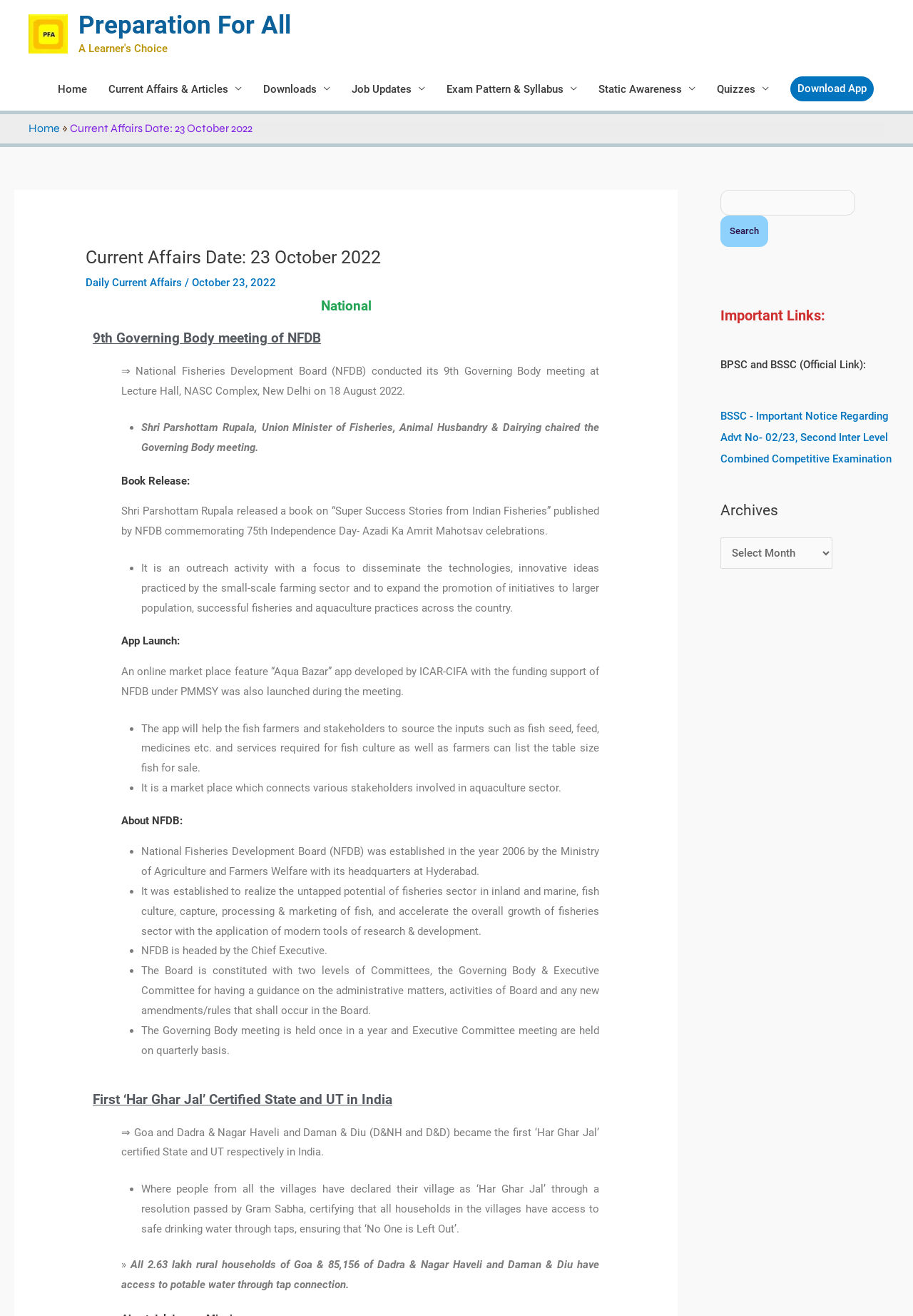Provide the bounding box coordinates of the HTML element described as: "Static Awareness". The bounding box coordinates should be four float numbers between 0 and 1, i.e., [left, top, right, bottom].

[0.653, 0.051, 0.778, 0.084]